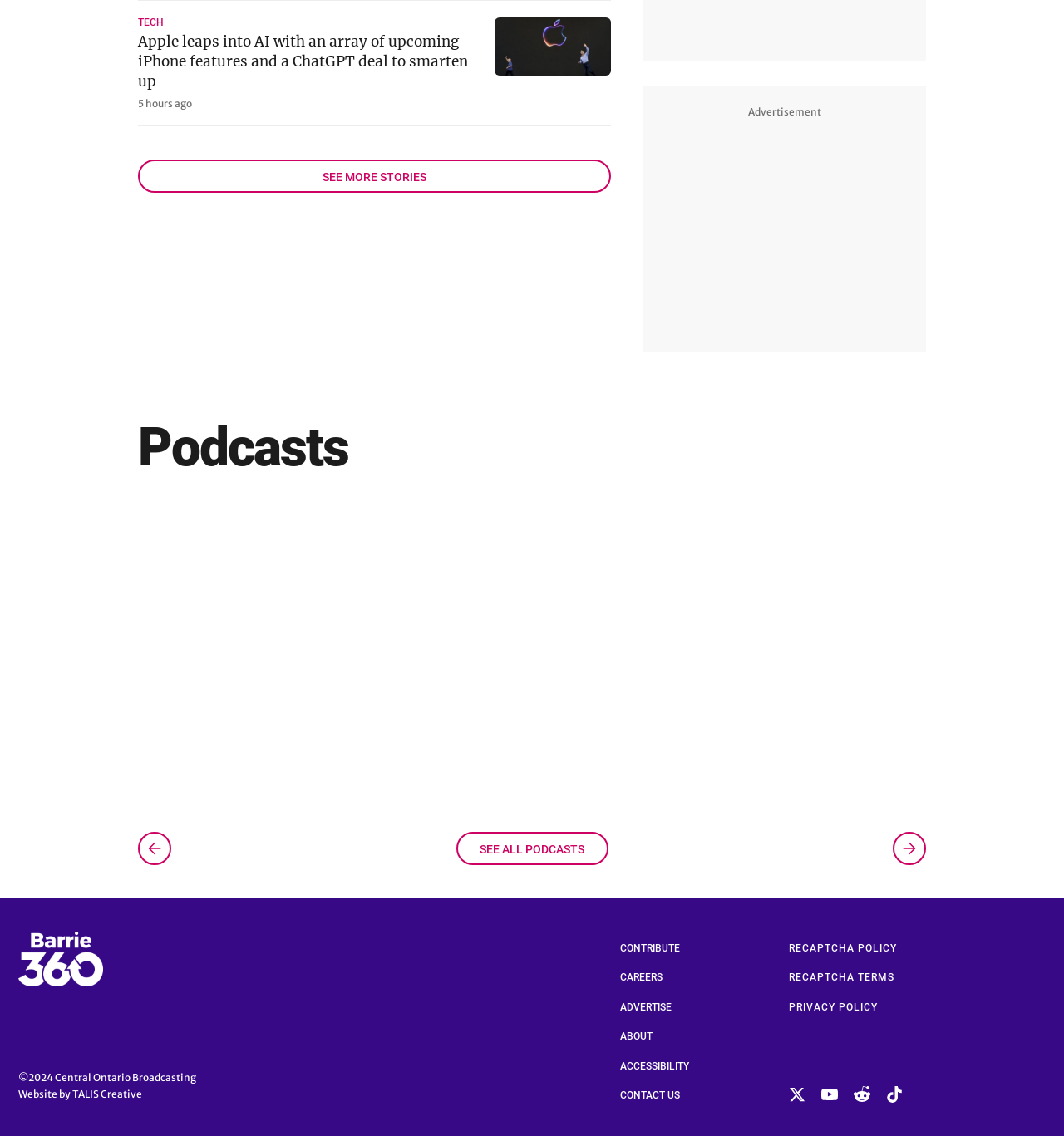Please identify the bounding box coordinates of the region to click in order to complete the given instruction: "Read Apple news". The coordinates should be four float numbers between 0 and 1, i.e., [left, top, right, bottom].

[0.13, 0.024, 0.574, 0.096]